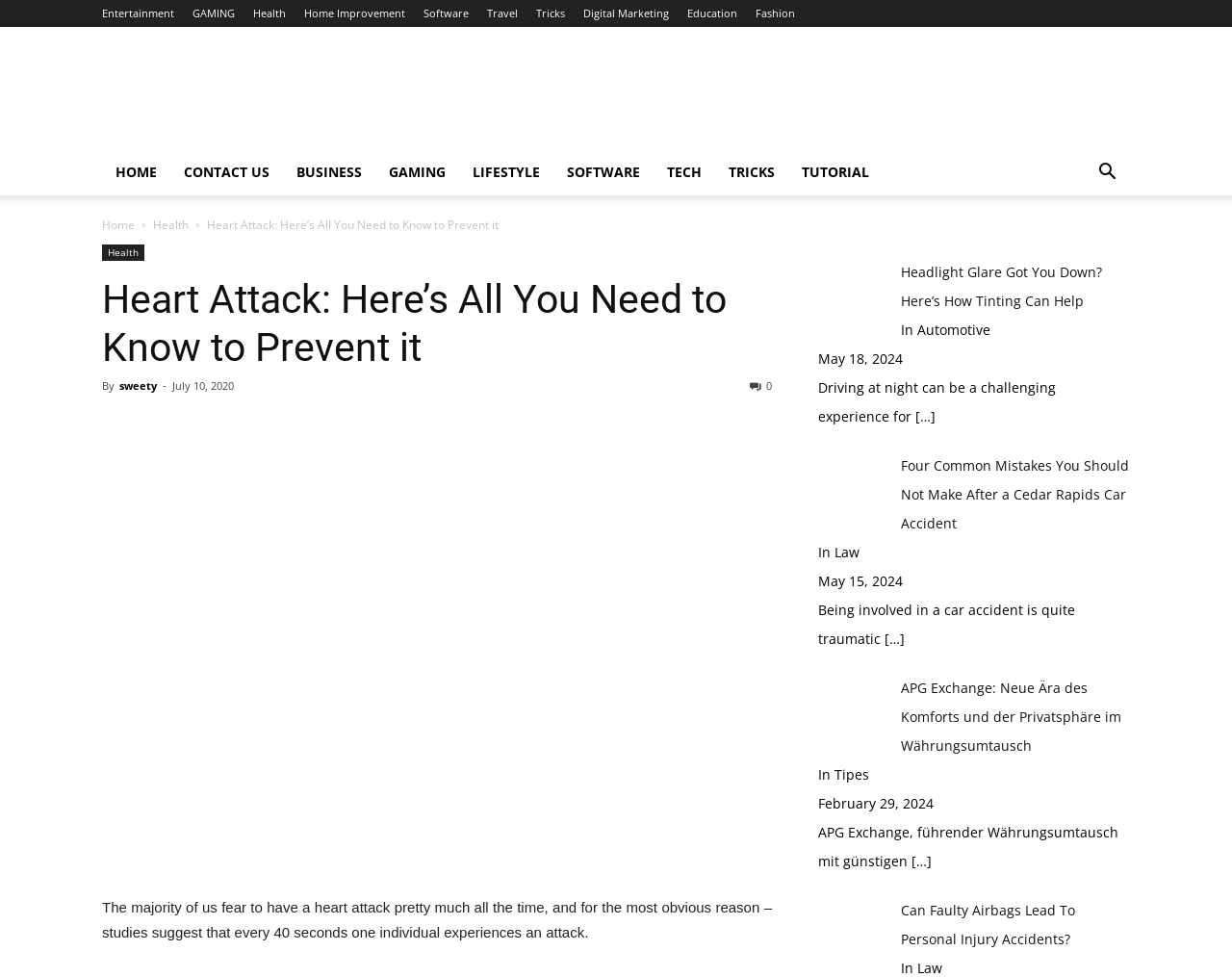Using the description: "Home Improvement", identify the bounding box of the corresponding UI element in the screenshot.

[0.247, 0.006, 0.329, 0.021]